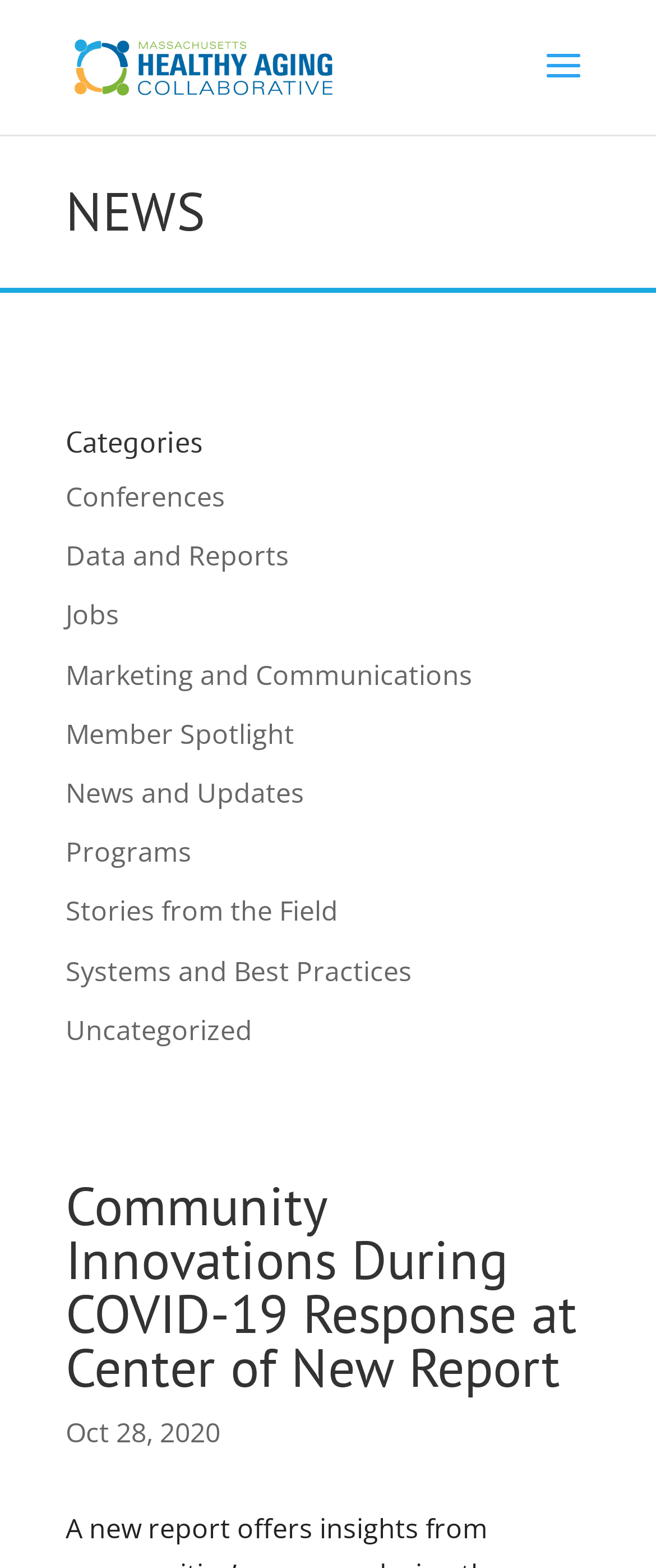Reply to the question with a single word or phrase:
How many categories are listed on the webpage?

12